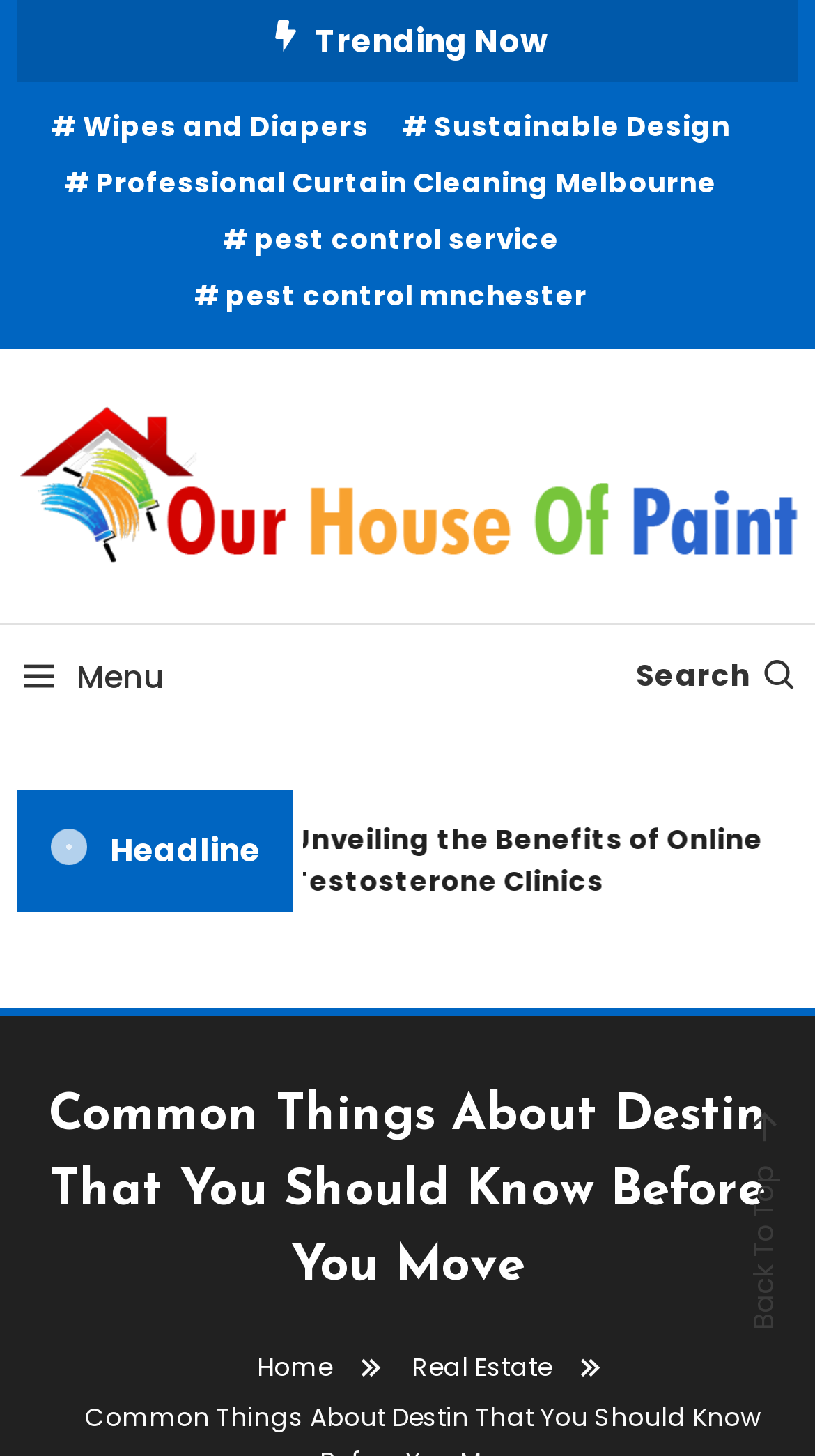Answer the following inquiry with a single word or phrase:
What is the purpose of the 'Back To Top' button?

To scroll to the top of the page